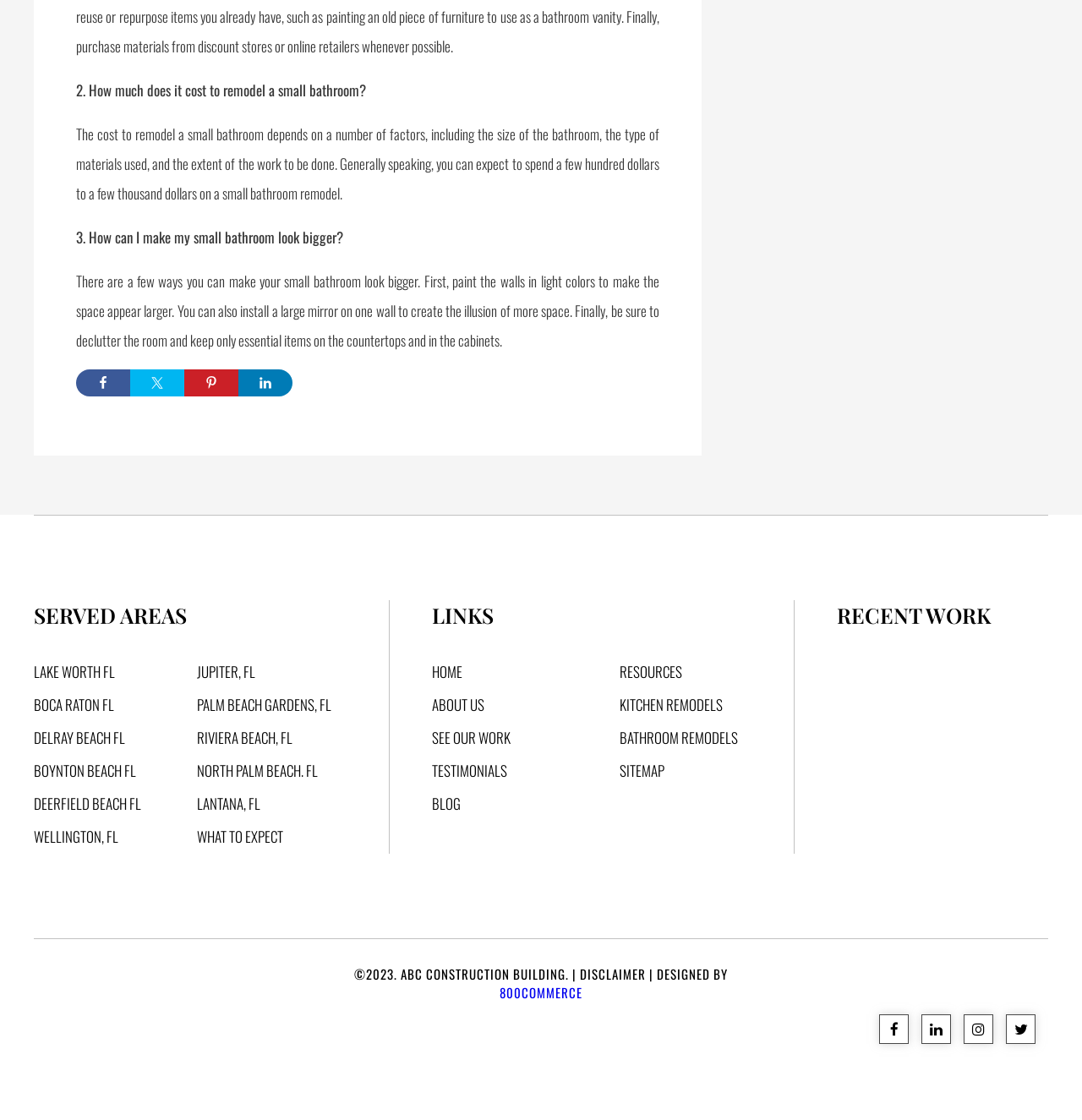Please reply to the following question using a single word or phrase: 
How can I make my small bathroom look bigger?

Paint walls in light colors, install a large mirror, and declutter